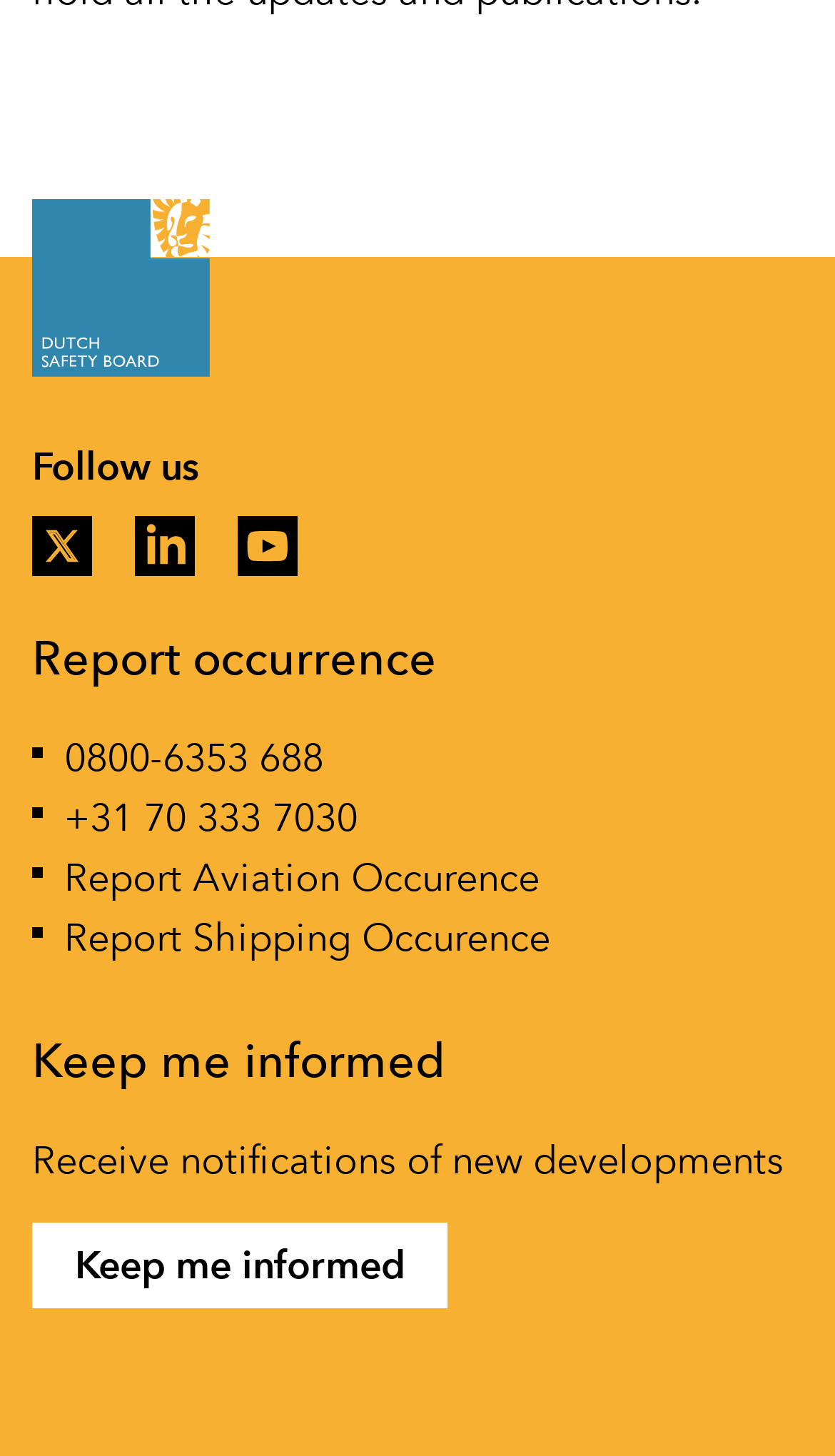Find the bounding box coordinates of the element to click in order to complete the given instruction: "Visit Bookshelf."

None